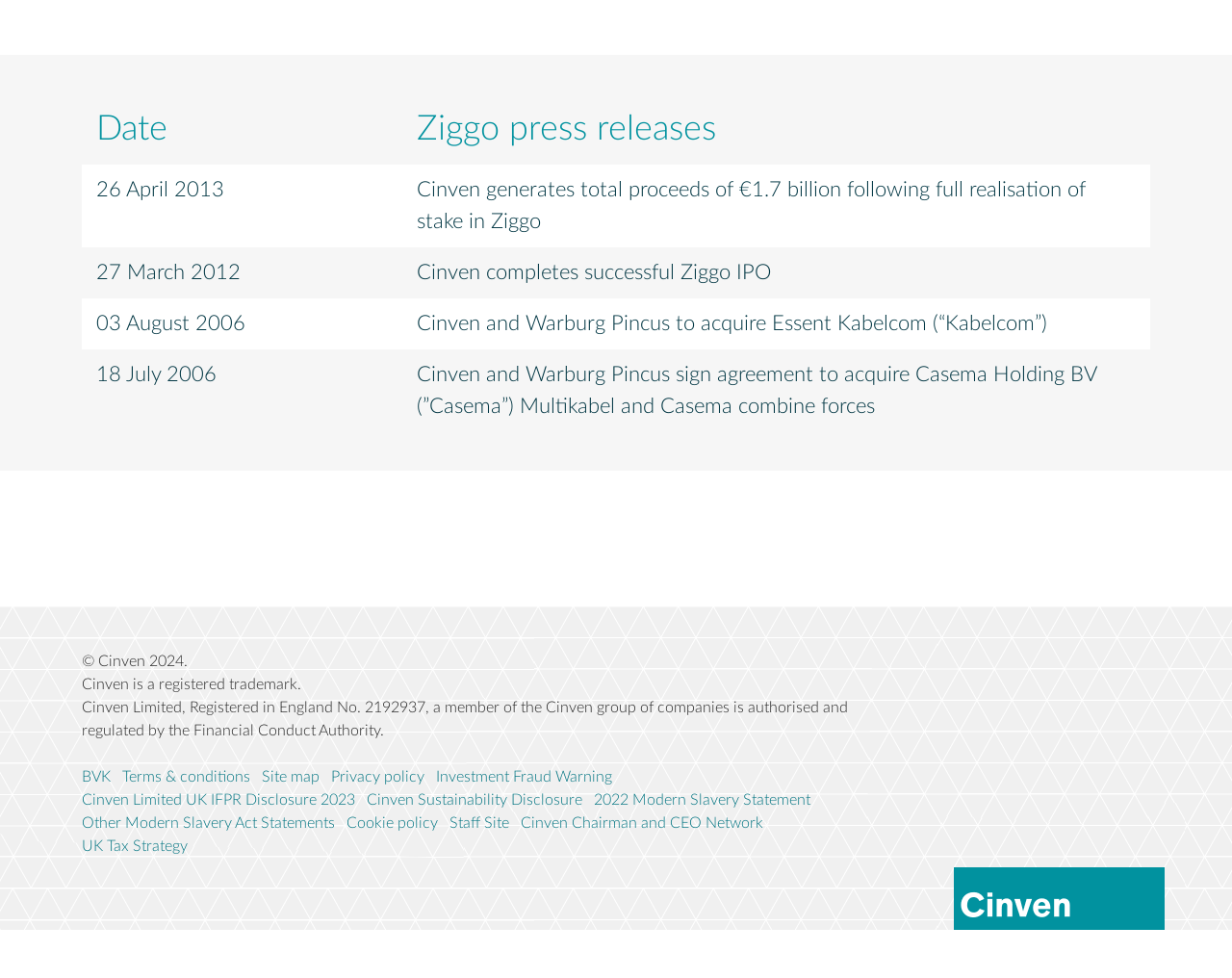What is the purpose of the table at the top of the page?
Answer the question with a single word or phrase derived from the image.

To display press releases